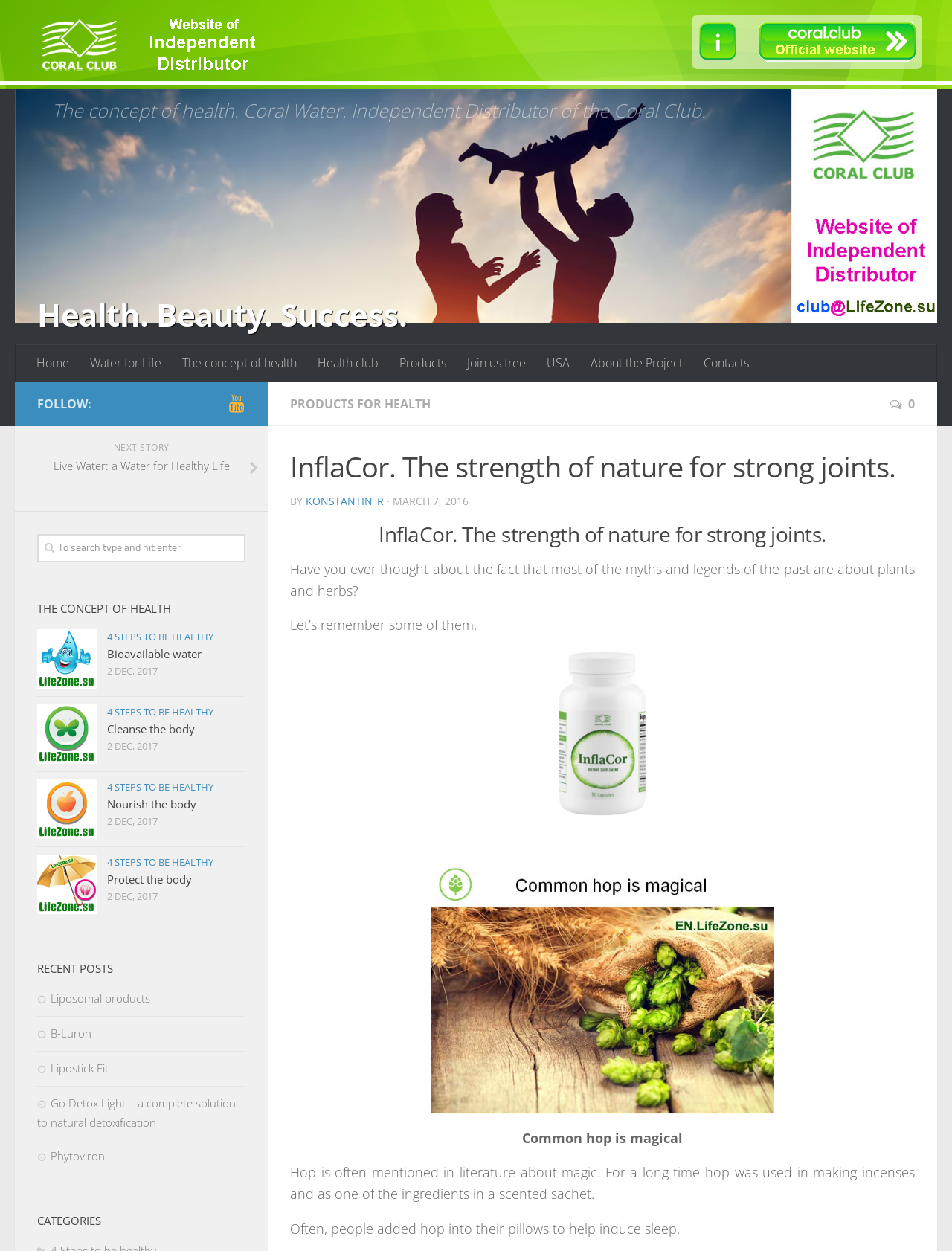Locate the bounding box coordinates of the area where you should click to accomplish the instruction: "Click on the 'Join us free' link".

[0.48, 0.275, 0.563, 0.305]